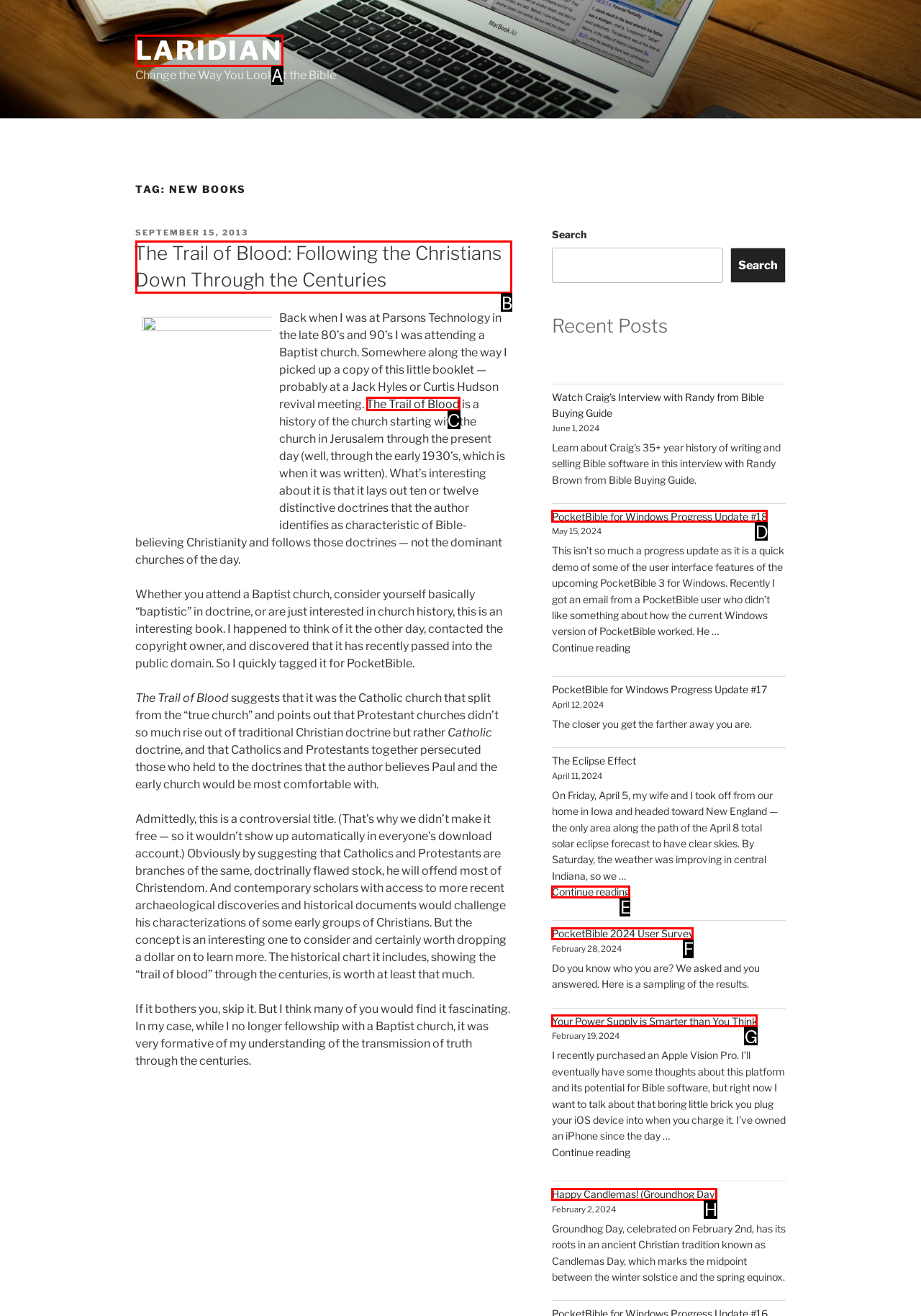Which lettered option should I select to achieve the task: Read the 'The Trail of Blood: Following the Christians Down Through the Centuries' article according to the highlighted elements in the screenshot?

B